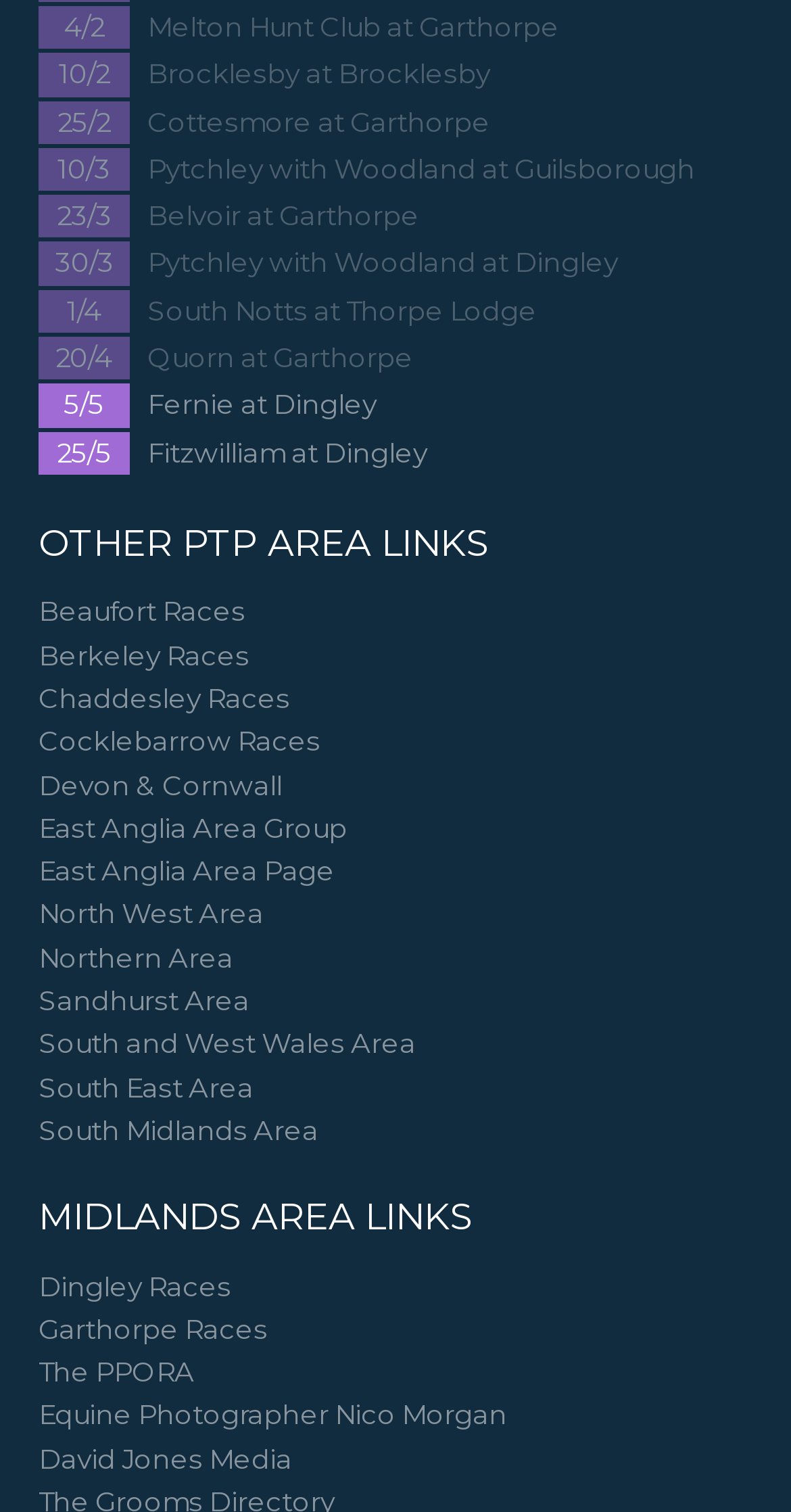Please answer the following question as detailed as possible based on the image: 
How many events are listed on this webpage?

I counted the number of links that appear to be event names, such as 'Melton Hunt Club at Garthorpe' and 'Pytchley with Woodland at Guilsborough', and there are 18 events listed on this webpage.